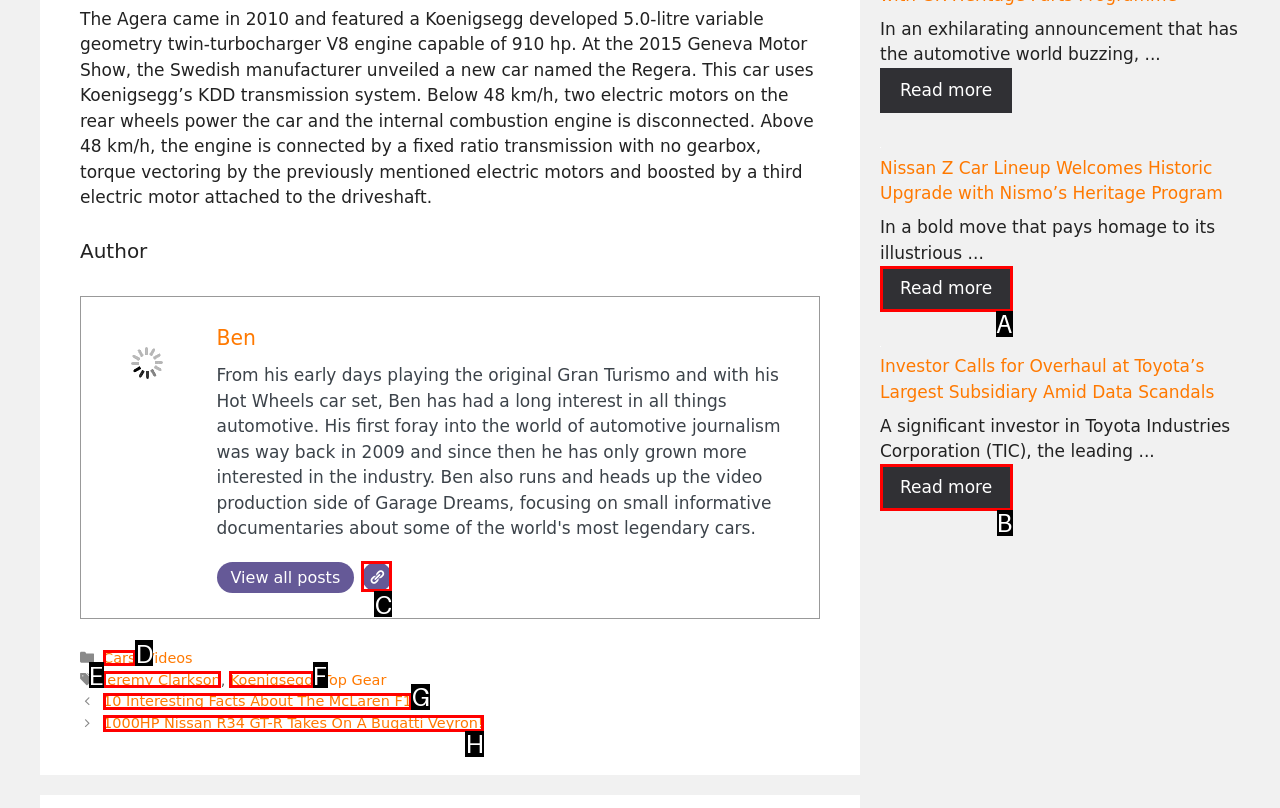Choose the letter of the option that needs to be clicked to perform the task: View posts about Cars. Answer with the letter.

D